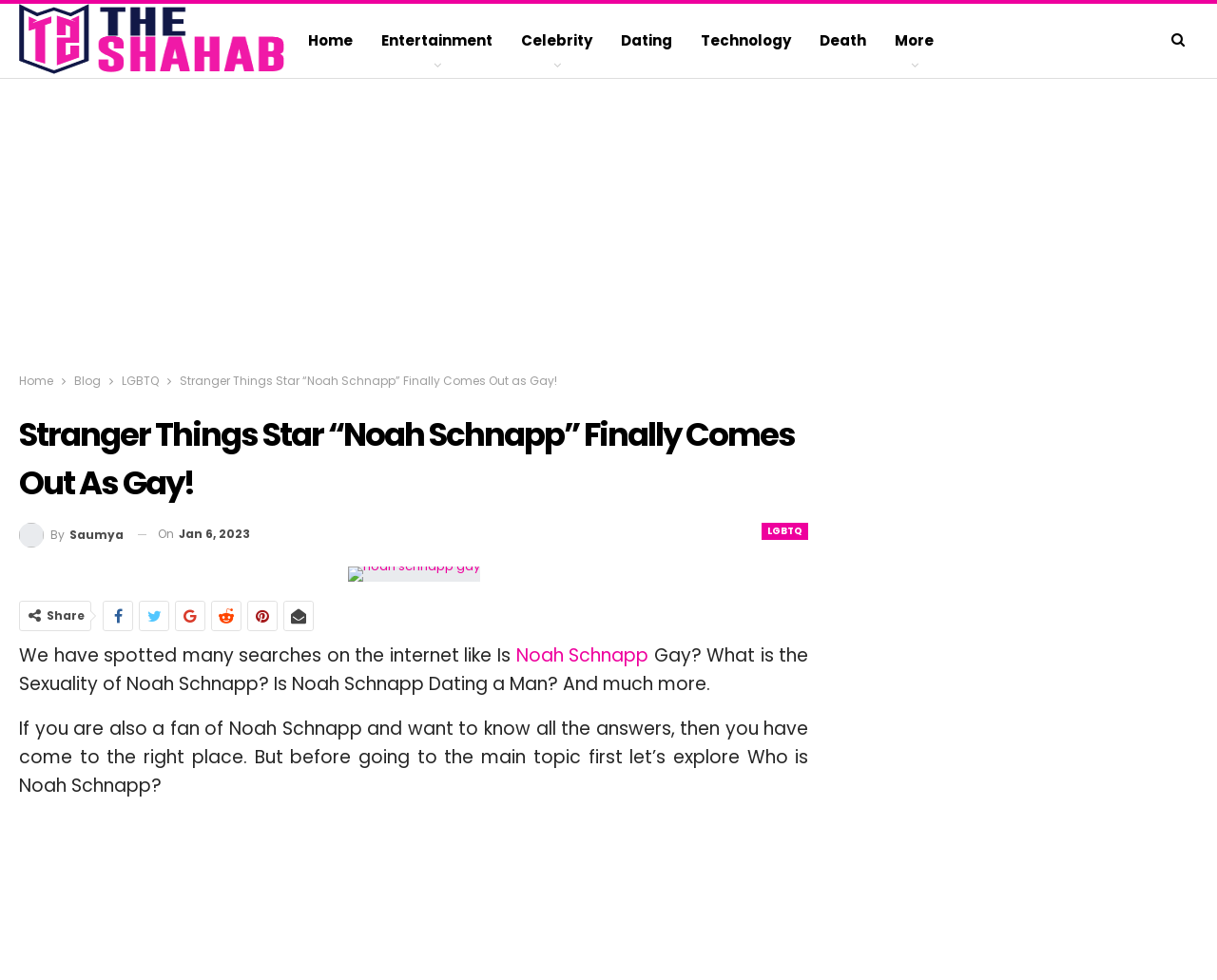Look at the image and write a detailed answer to the question: 
Who is the author of the article?

The article mentions 'By Saumya' which indicates that Saumya is the author of the article.